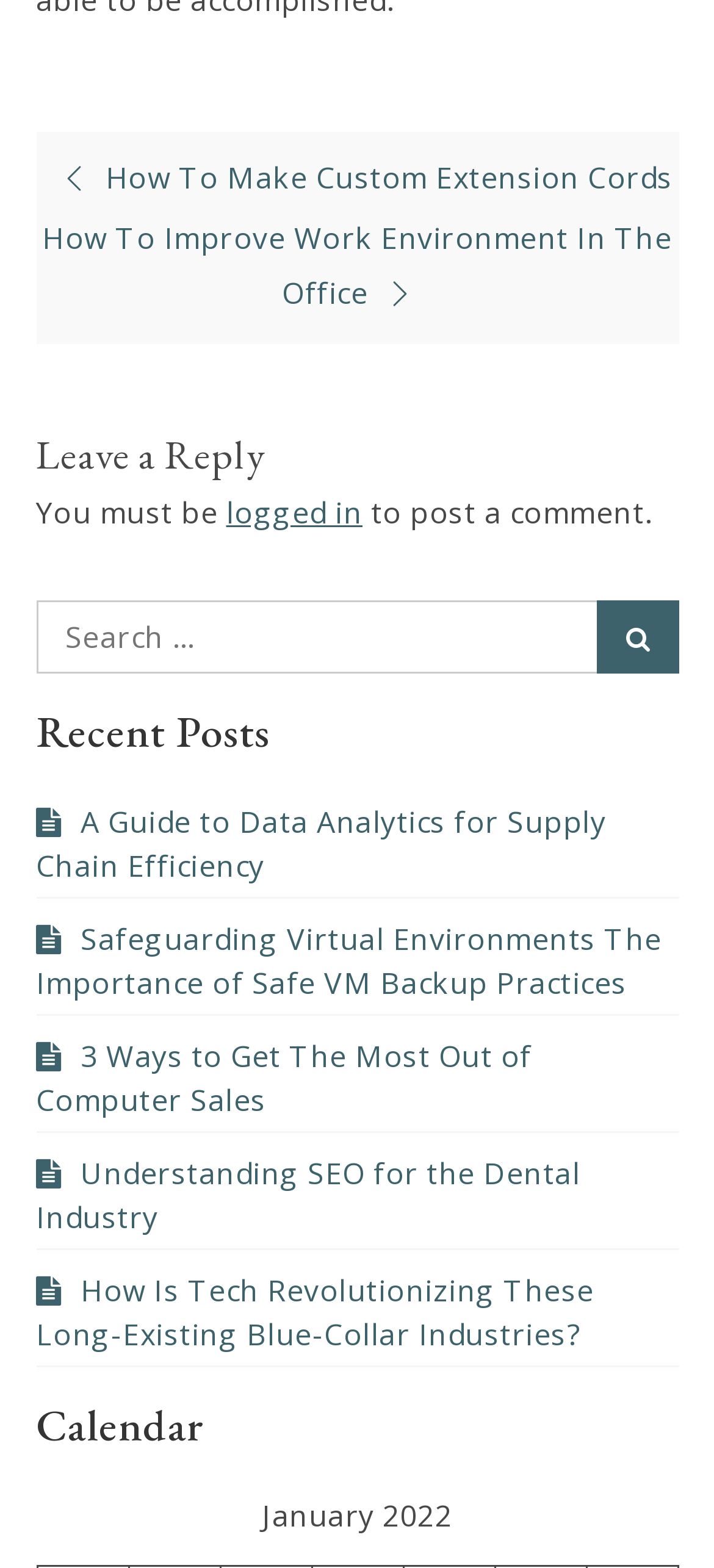How many links are under 'Recent Posts'?
Answer with a single word or phrase by referring to the visual content.

5